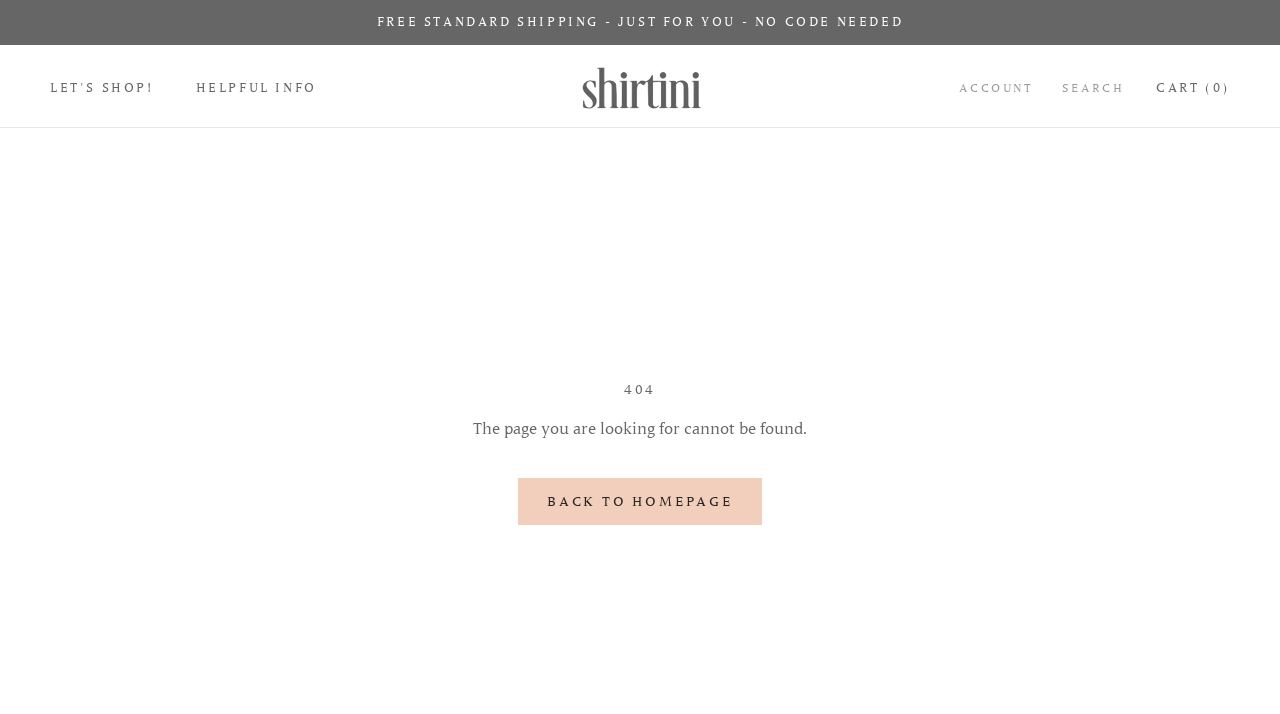Could you specify the bounding box coordinates for the clickable section to complete the following instruction: "go to homepage"?

[0.294, 0.02, 0.706, 0.042]